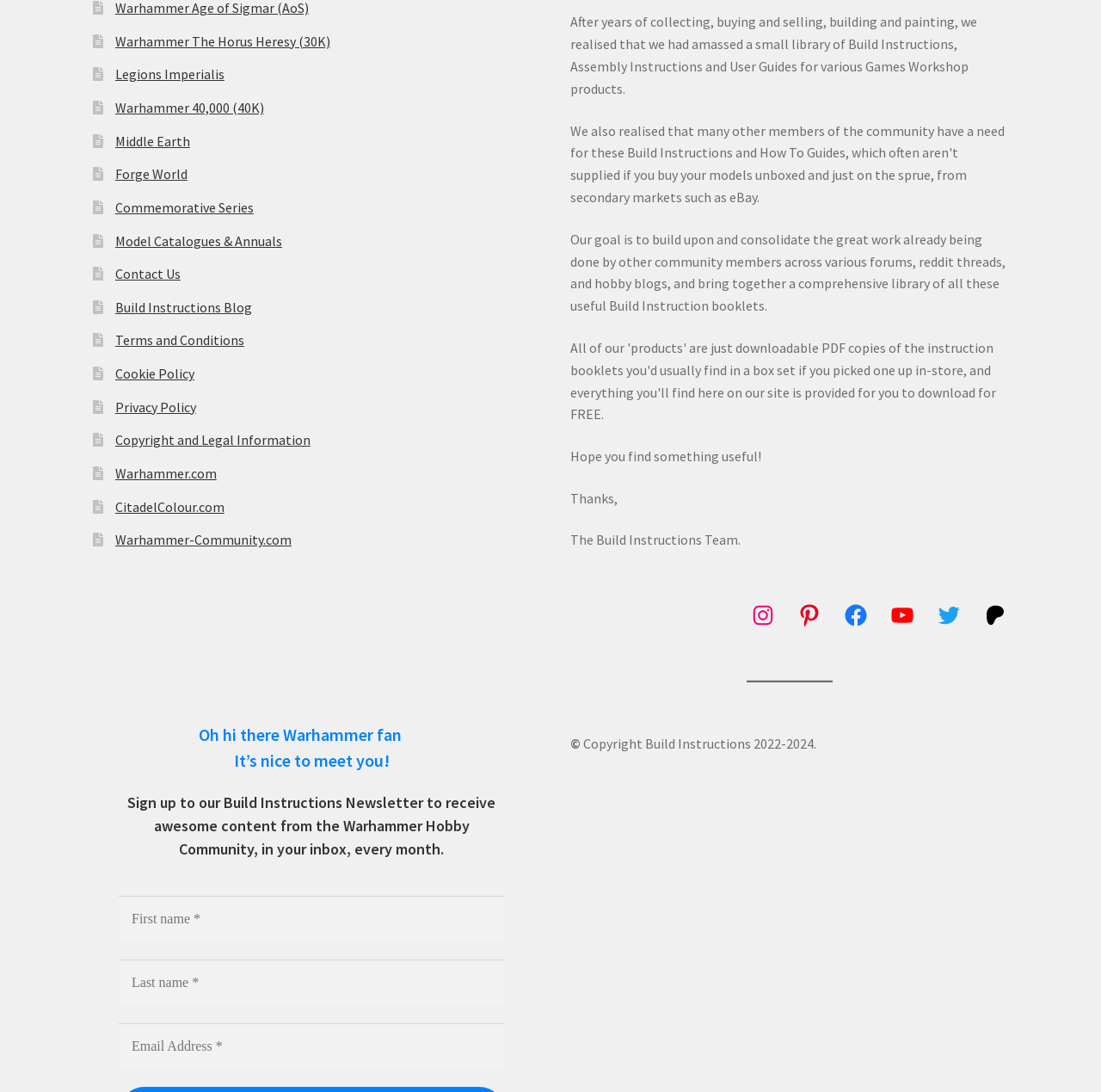Find the bounding box coordinates of the element to click in order to complete the given instruction: "Click on Build Instructions Blog link."

[0.105, 0.273, 0.229, 0.289]